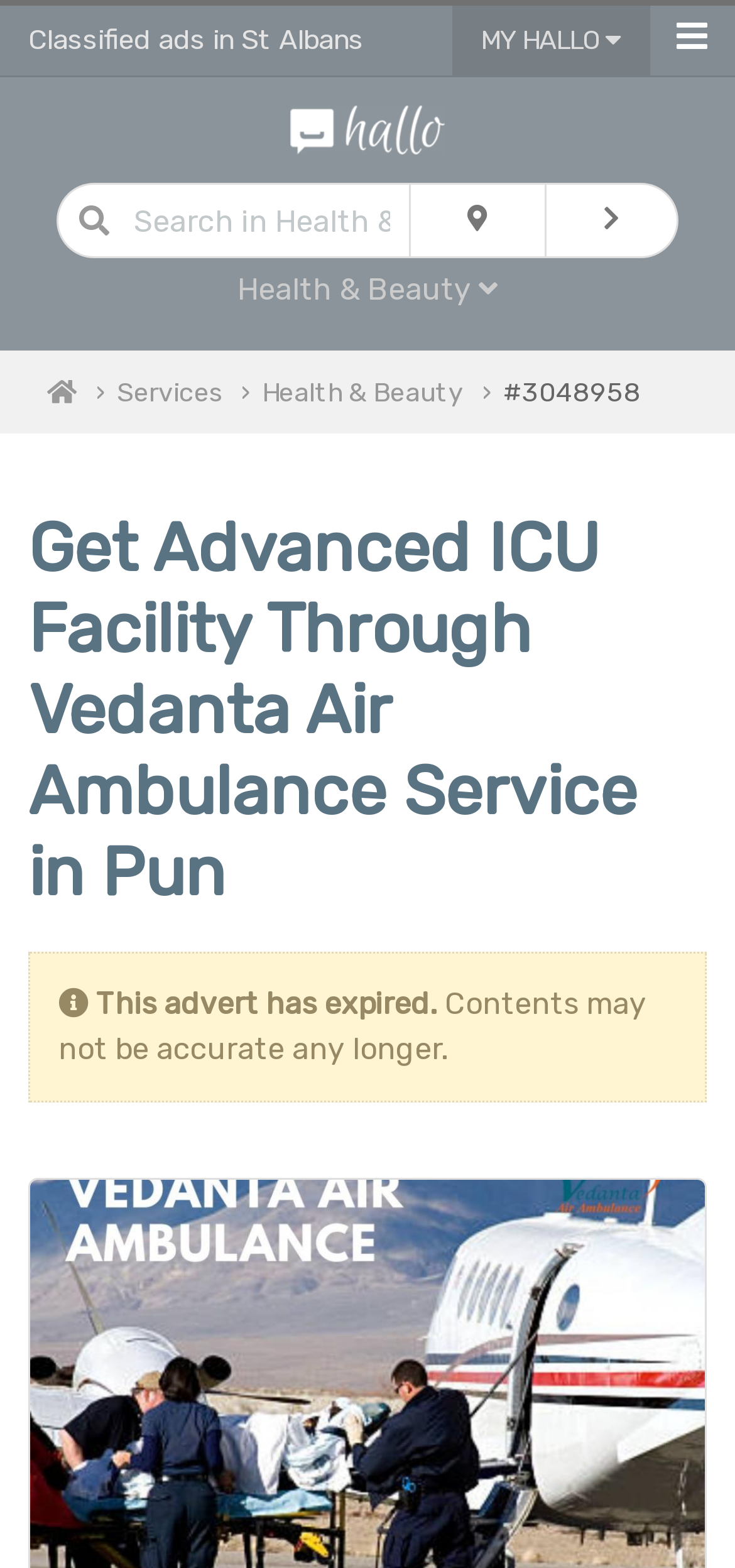Please locate the clickable area by providing the bounding box coordinates to follow this instruction: "Click on Services".

[0.159, 0.241, 0.303, 0.261]